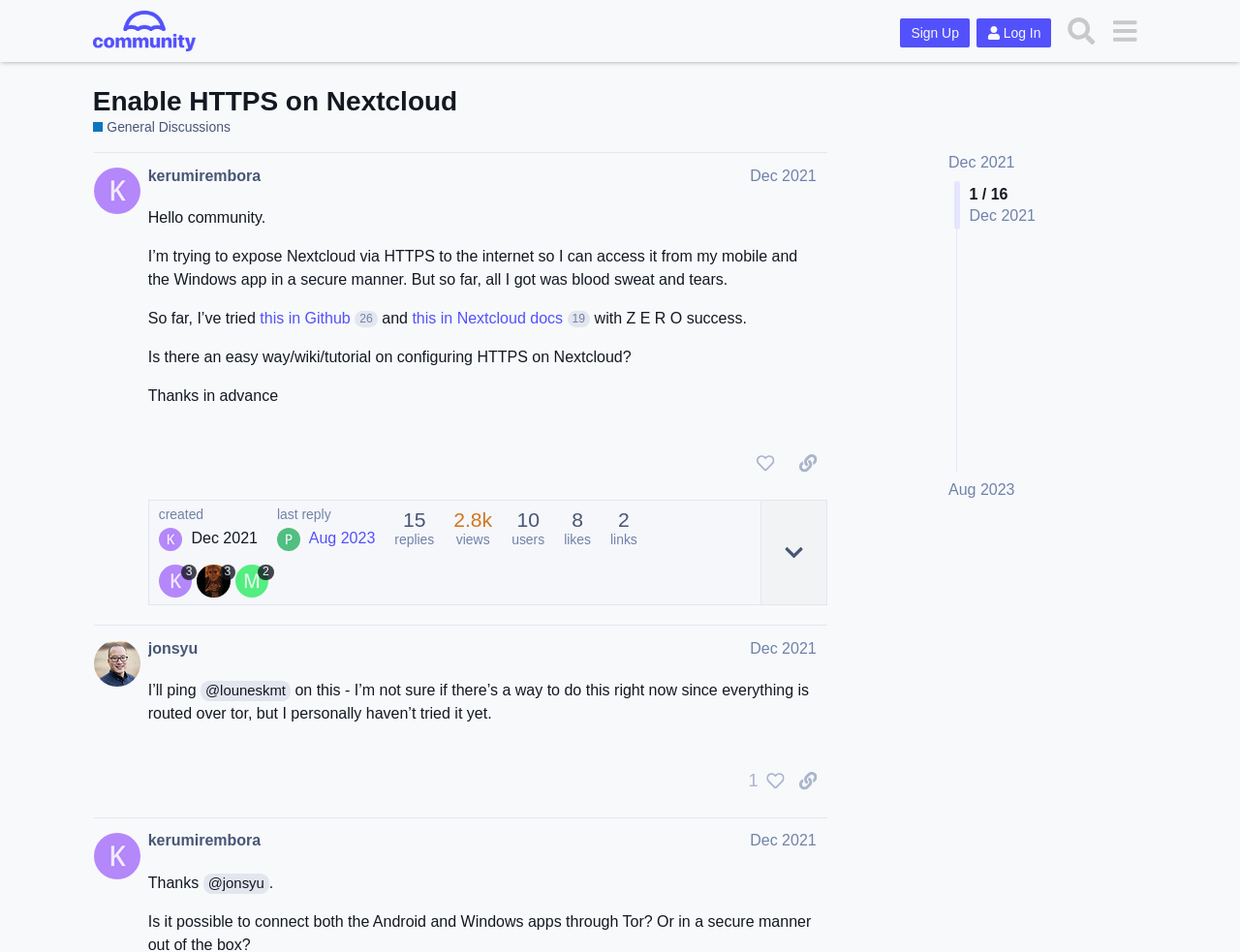Refer to the image and provide an in-depth answer to the question: 
What is the purpose of the 'Sign Up' button?

The 'Sign Up' button is located at the top-right corner of the webpage, and its purpose is to allow users to sign up for the Umbrel Community.